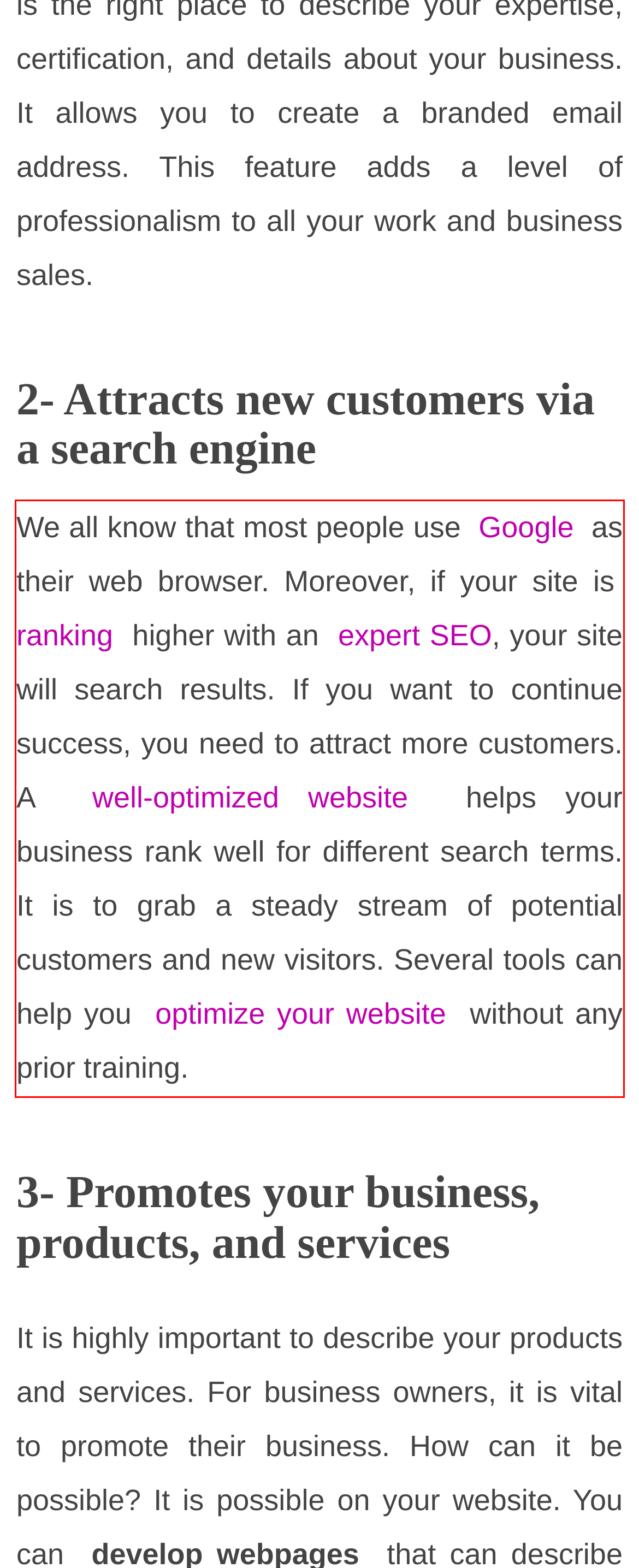Please identify and extract the text from the UI element that is surrounded by a red bounding box in the provided webpage screenshot.

We all know that most people use Google as their web browser. Moreover, if your site is ranking higher with an expert SEO, your site will search results. If you want to continue success, you need to attract more customers. A well-optimized website helps your business rank well for different search terms. It is to grab a steady stream of potential customers and new visitors. Several tools can help you optimize your website without any prior training.